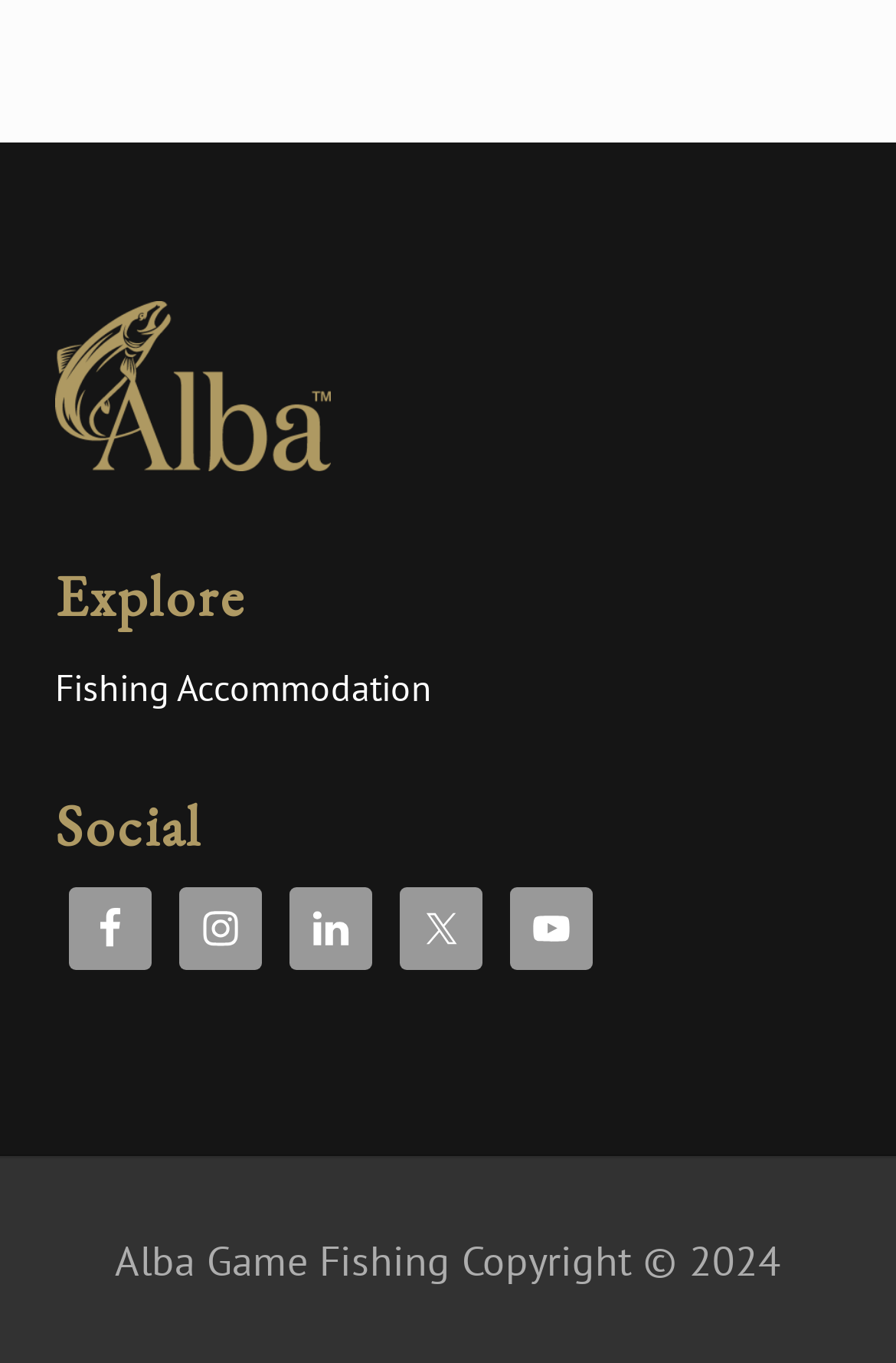How many social media links are present on the webpage?
Please provide a full and detailed response to the question.

There are 5 social media links present on the webpage, which are Facebook, Instagram, LinkedIn, Twitter, and YouTube. These links are located at the bottom of the webpage with their respective icons and bounding box coordinates.